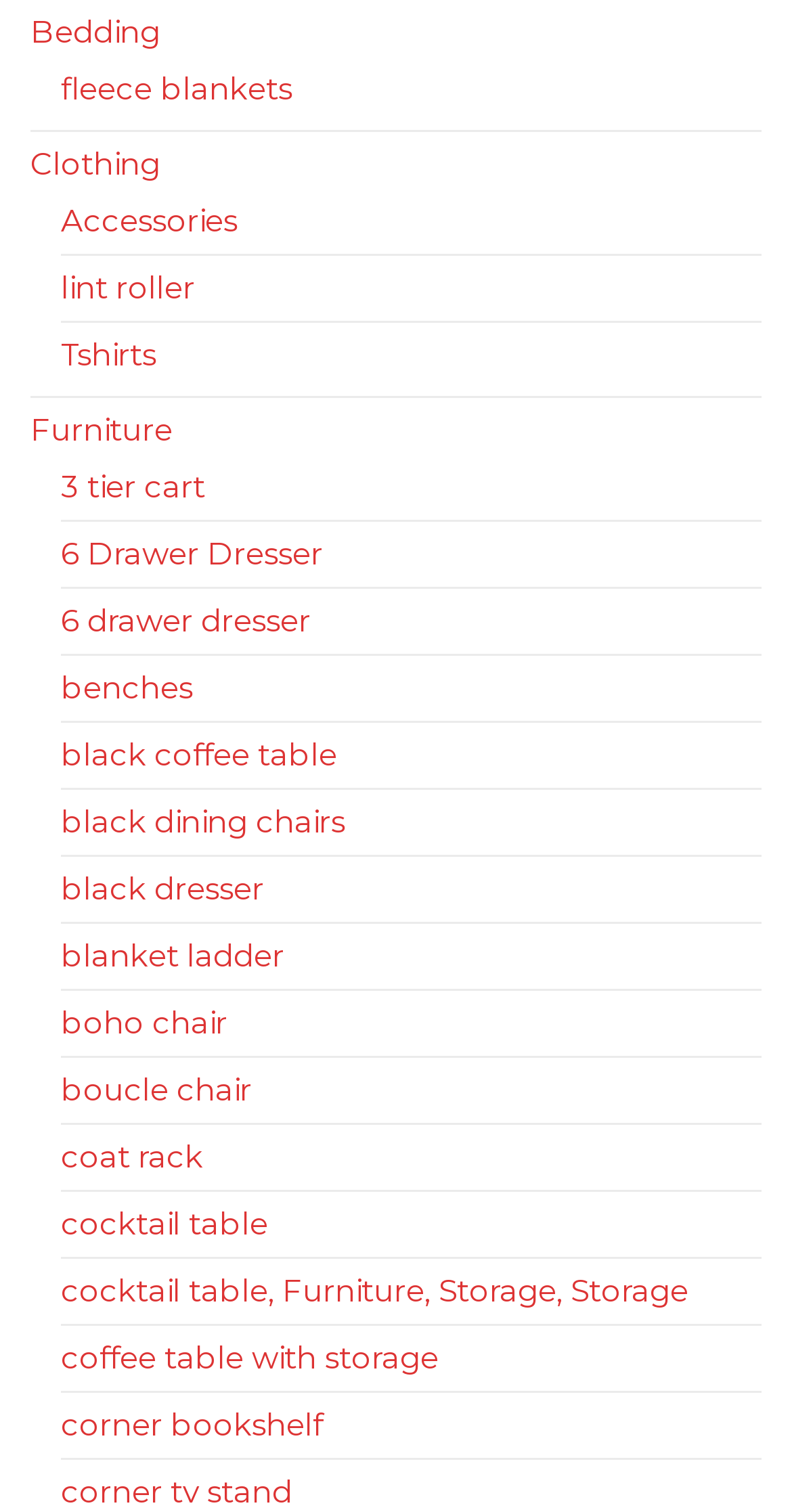Show the bounding box coordinates of the element that should be clicked to complete the task: "browse Tshirts".

[0.077, 0.221, 0.197, 0.247]